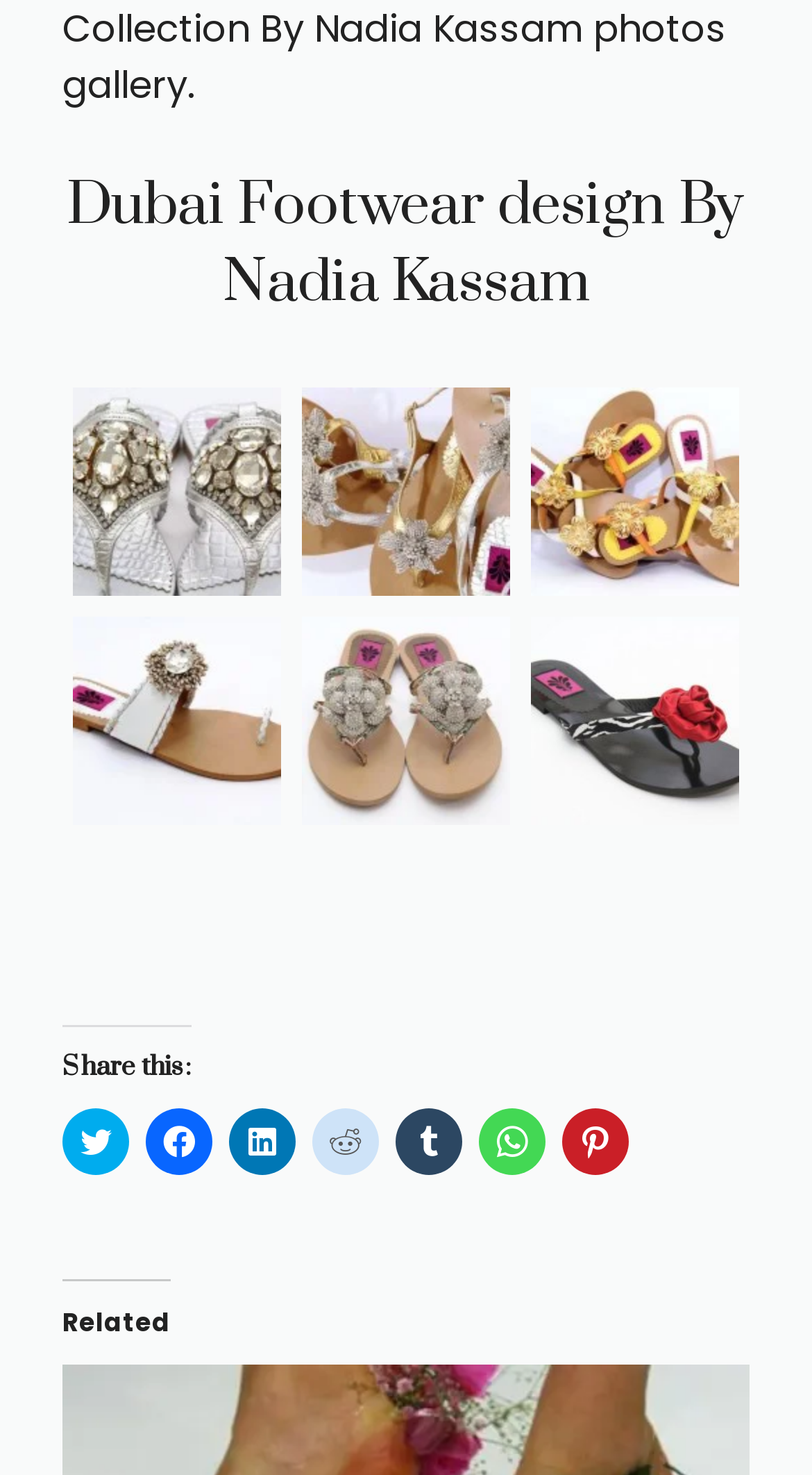Locate the bounding box coordinates of the clickable region to complete the following instruction: "View related content."

[0.077, 0.867, 0.21, 0.909]